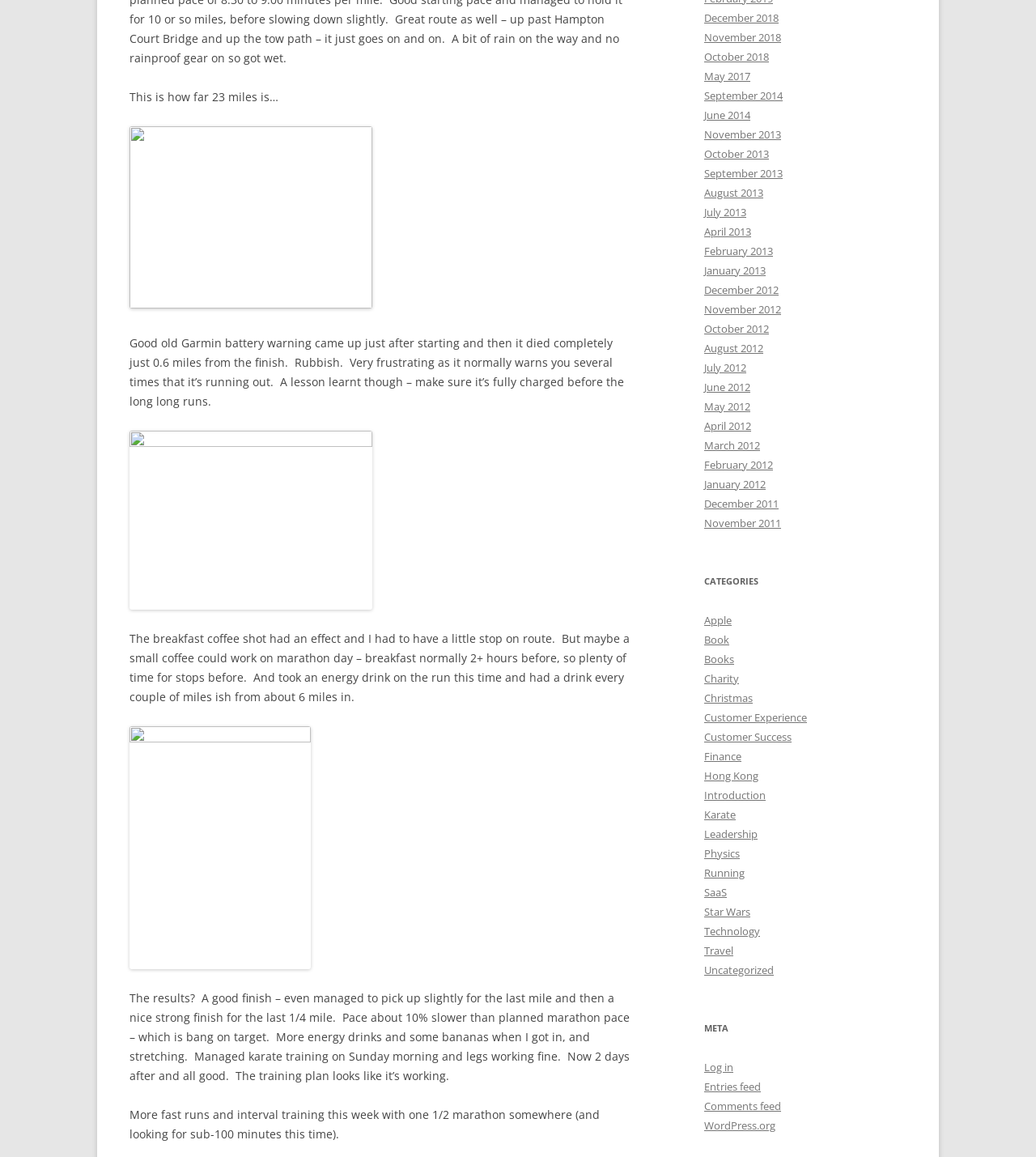Could you provide the bounding box coordinates for the portion of the screen to click to complete this instruction: "Select a country"?

None